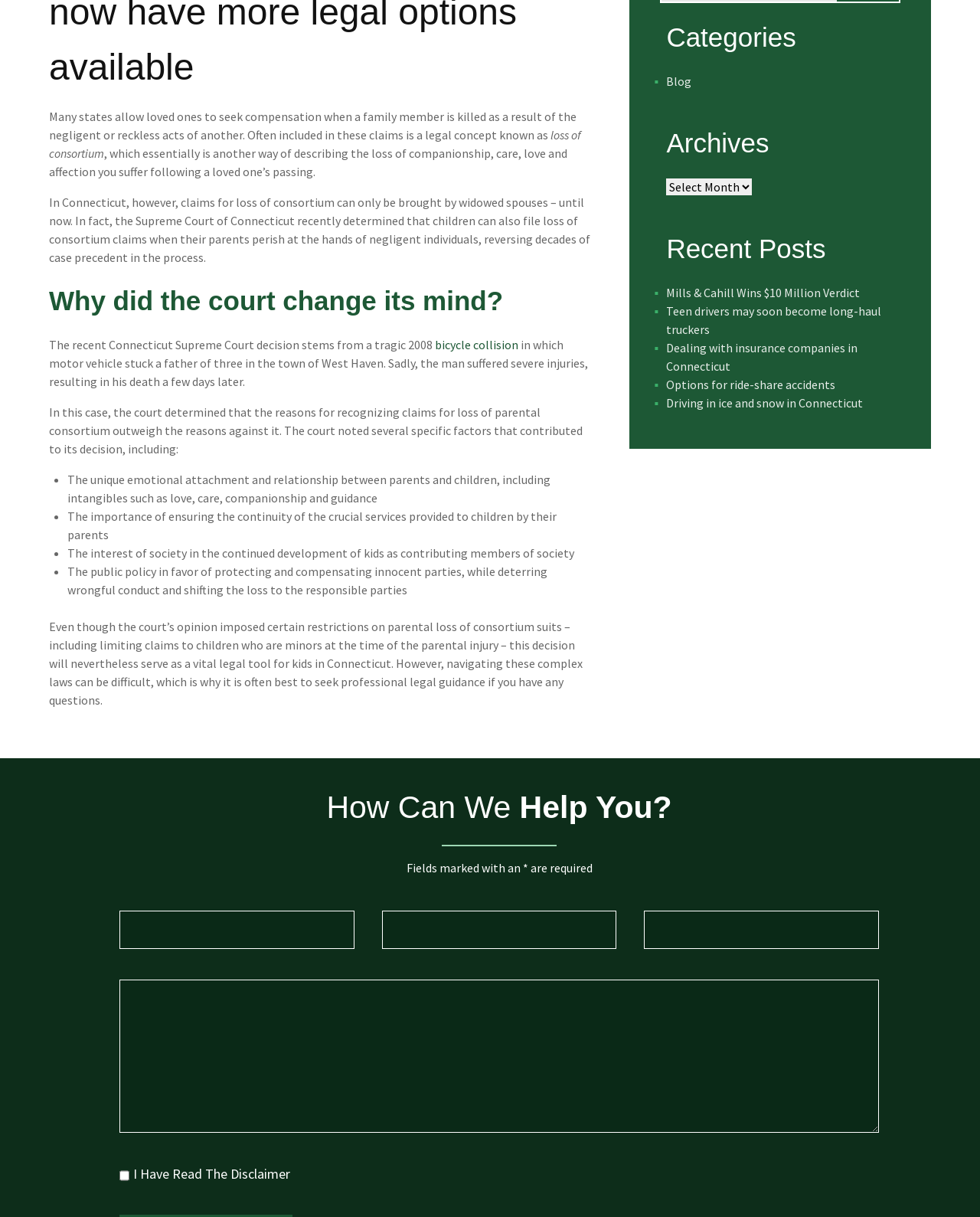Given the element description "Options for ride-share accidents" in the screenshot, predict the bounding box coordinates of that UI element.

[0.68, 0.309, 0.853, 0.322]